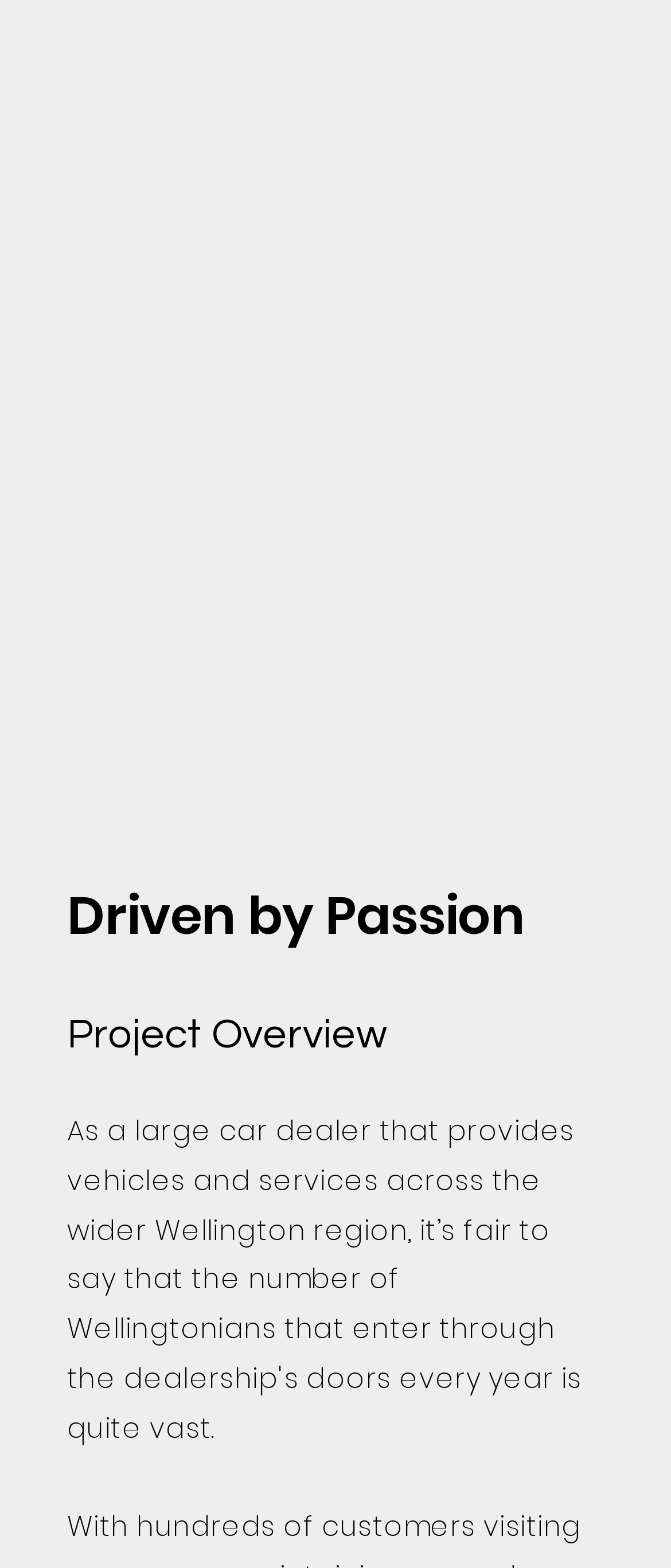Determine the bounding box coordinates for the HTML element described here: "Back to All Projects".

[0.796, 0.032, 0.978, 0.065]